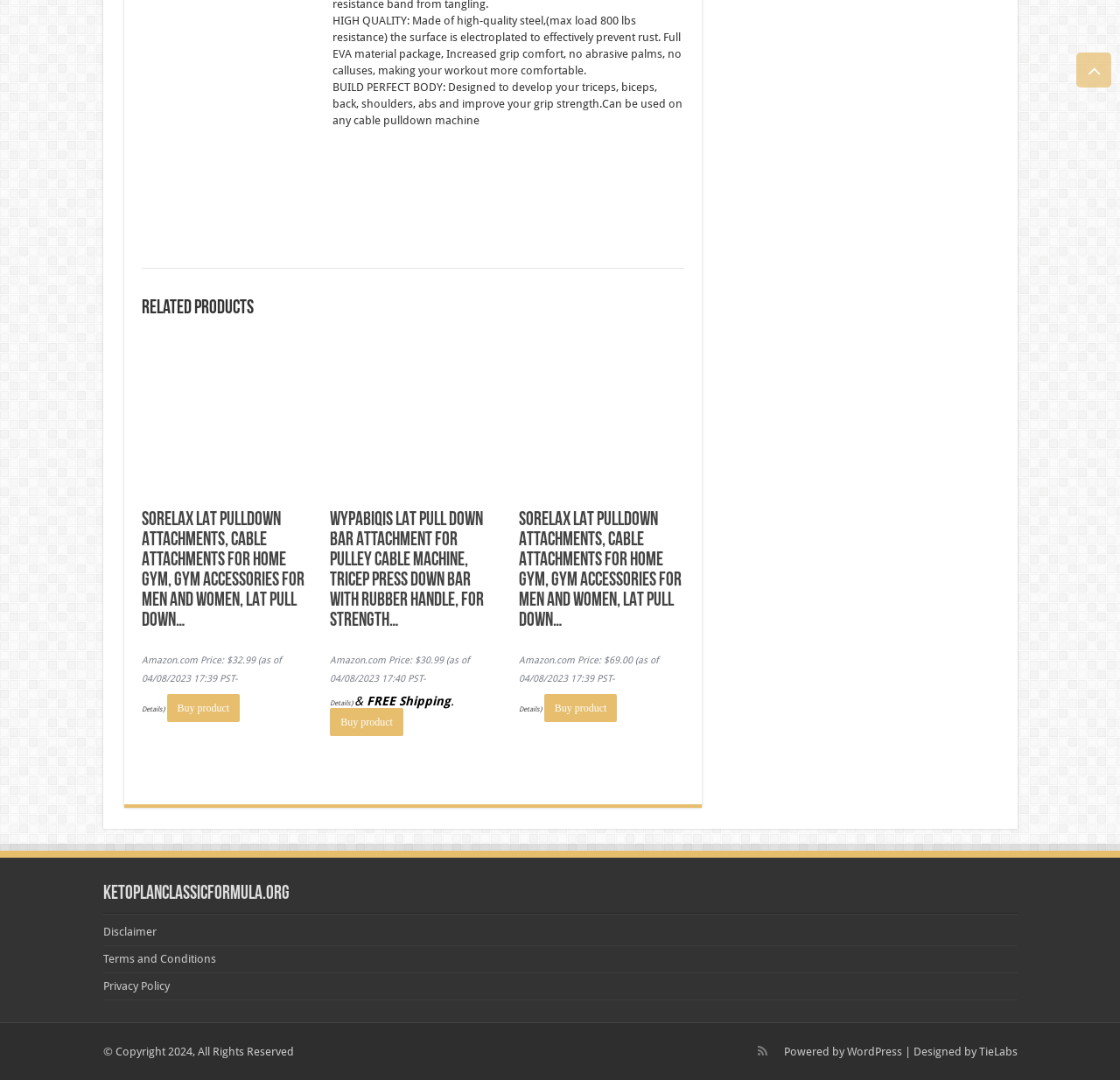How many related products are listed?
Using the information from the image, provide a comprehensive answer to the question.

There are three related products listed, each with a link and a heading element. The first related product is 'SORELAX LAT Pulldown Attachments', the second is 'WYPabiqis LAT Pull Down Bar Attachment', and the third is another 'SORELAX LAT Pulldown Attachments'.